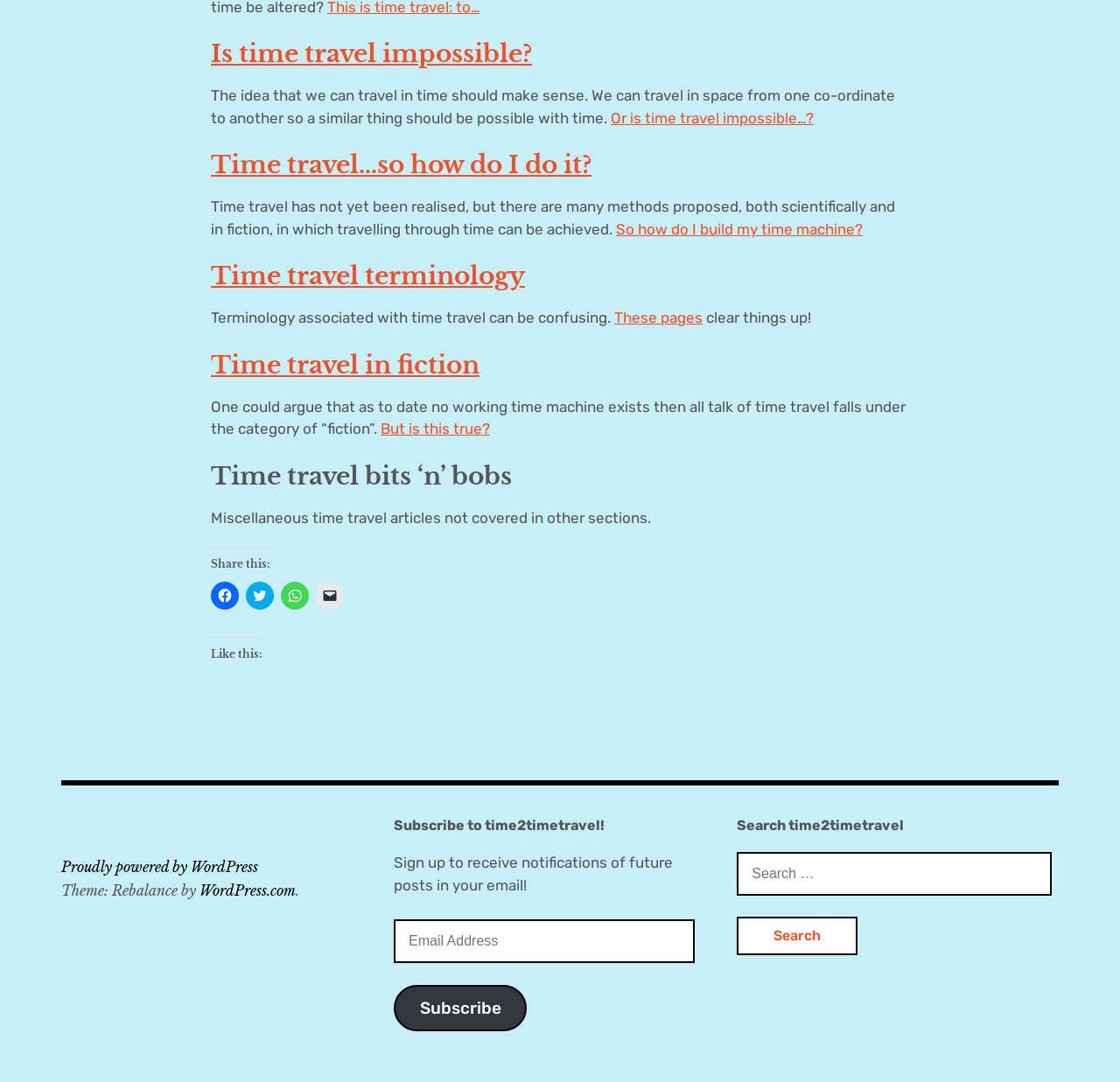Determine the bounding box coordinates of the element that should be clicked to execute the following command: "Click to share on Facebook".

[0.188, 0.537, 0.213, 0.563]